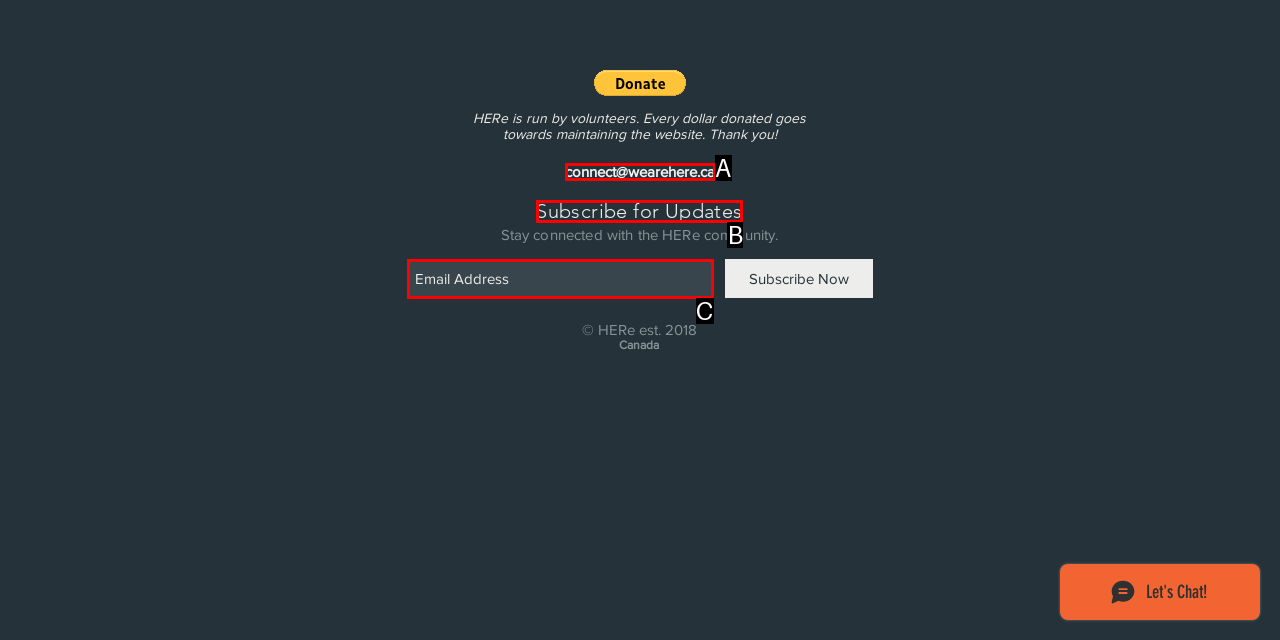Select the HTML element that matches the description: Subscribe for Updates
Respond with the letter of the correct choice from the given options directly.

B